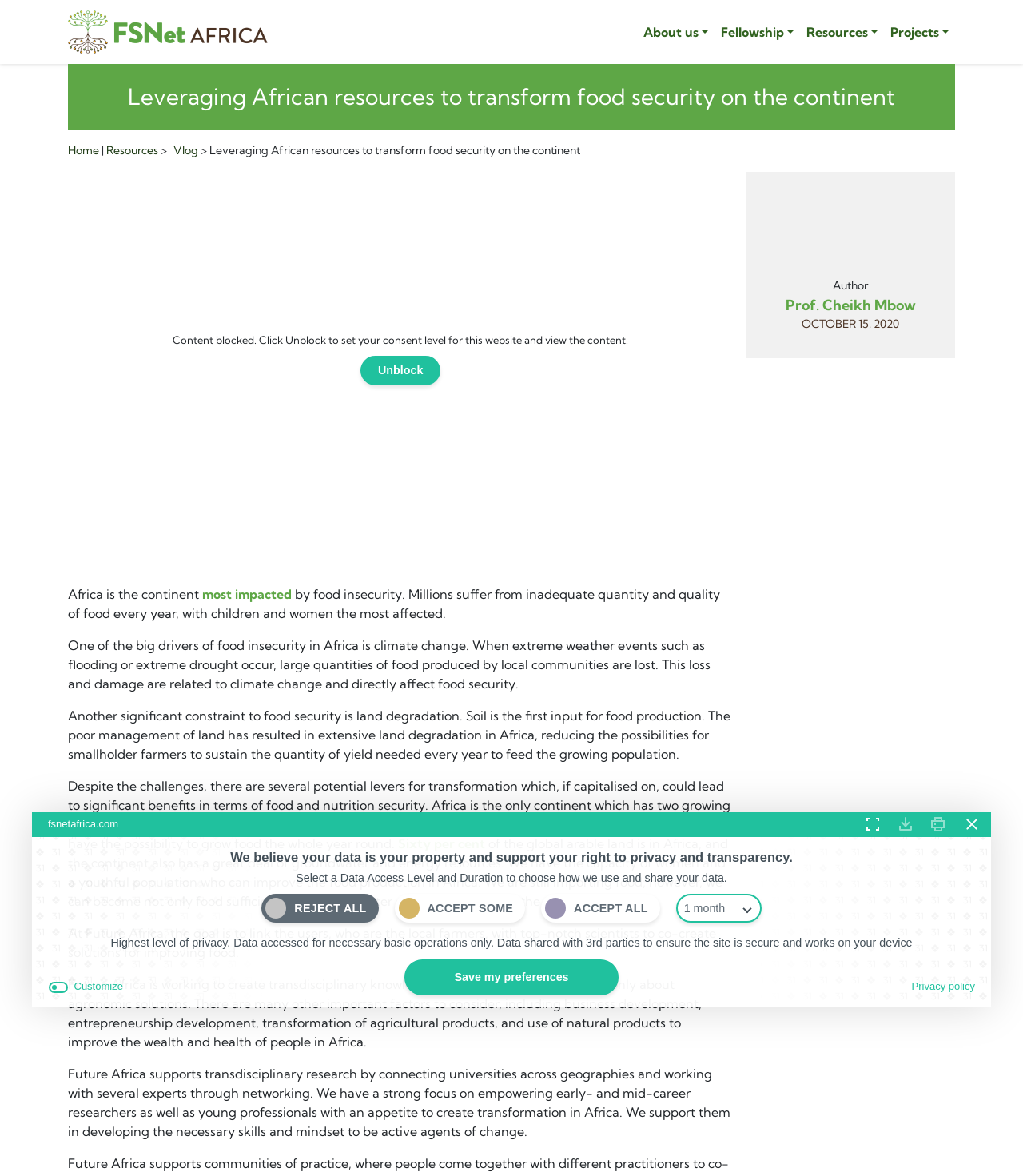Extract the main title from the webpage and generate its text.

Leveraging African resources to transform food security on the continent